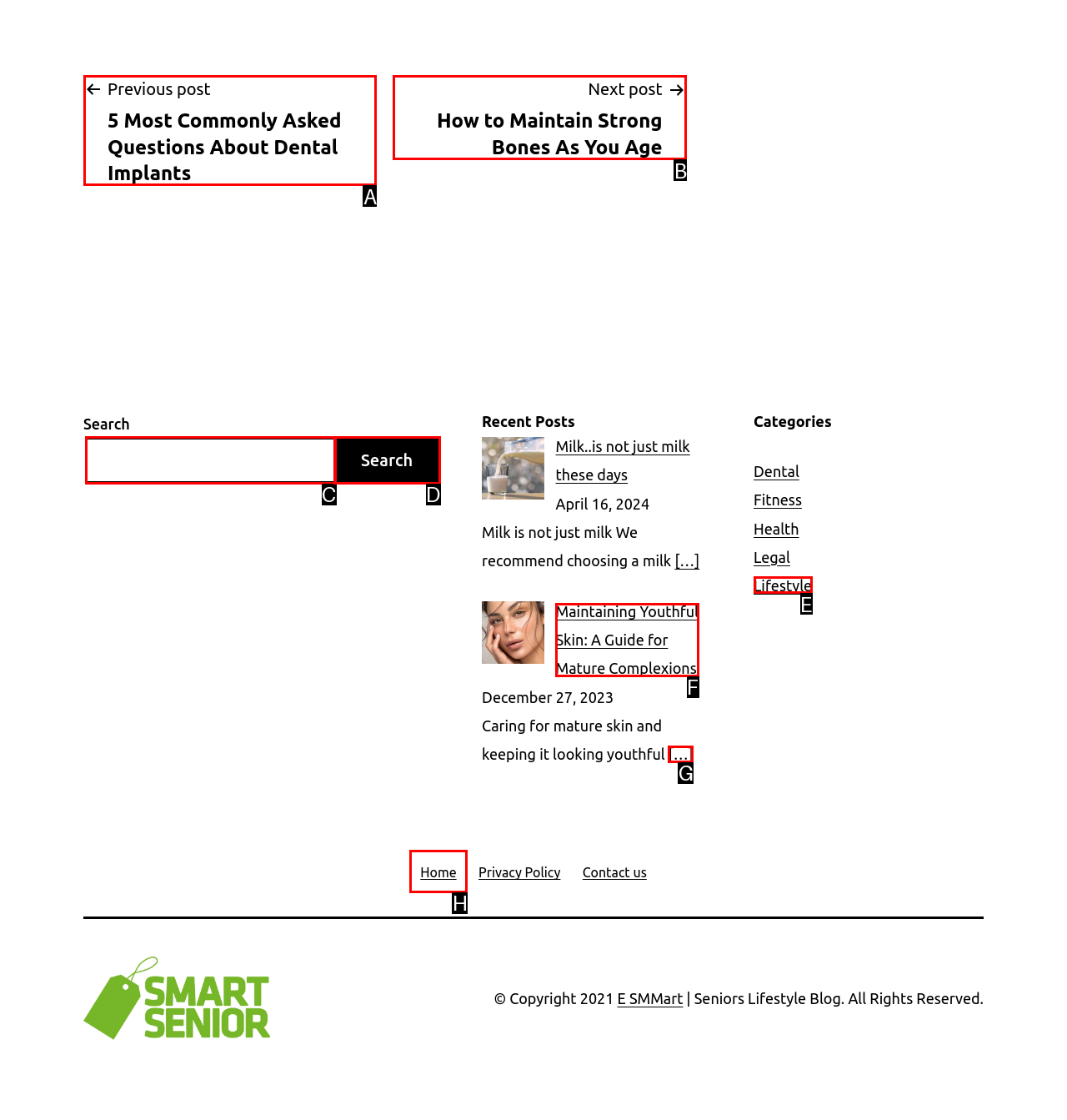Which option should you click on to fulfill this task: view Systems For Development? Answer with the letter of the correct choice.

None